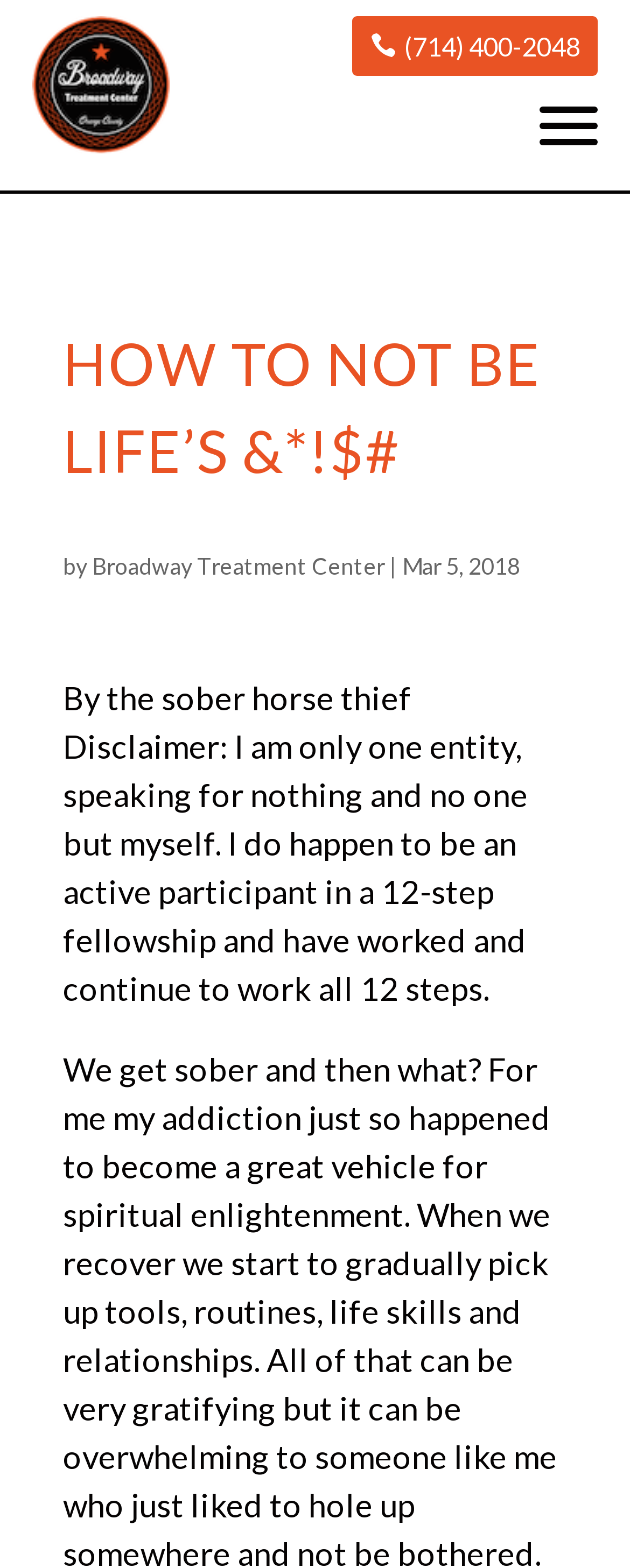What is the date of the article?
Give a one-word or short phrase answer based on the image.

Mar 5, 2018